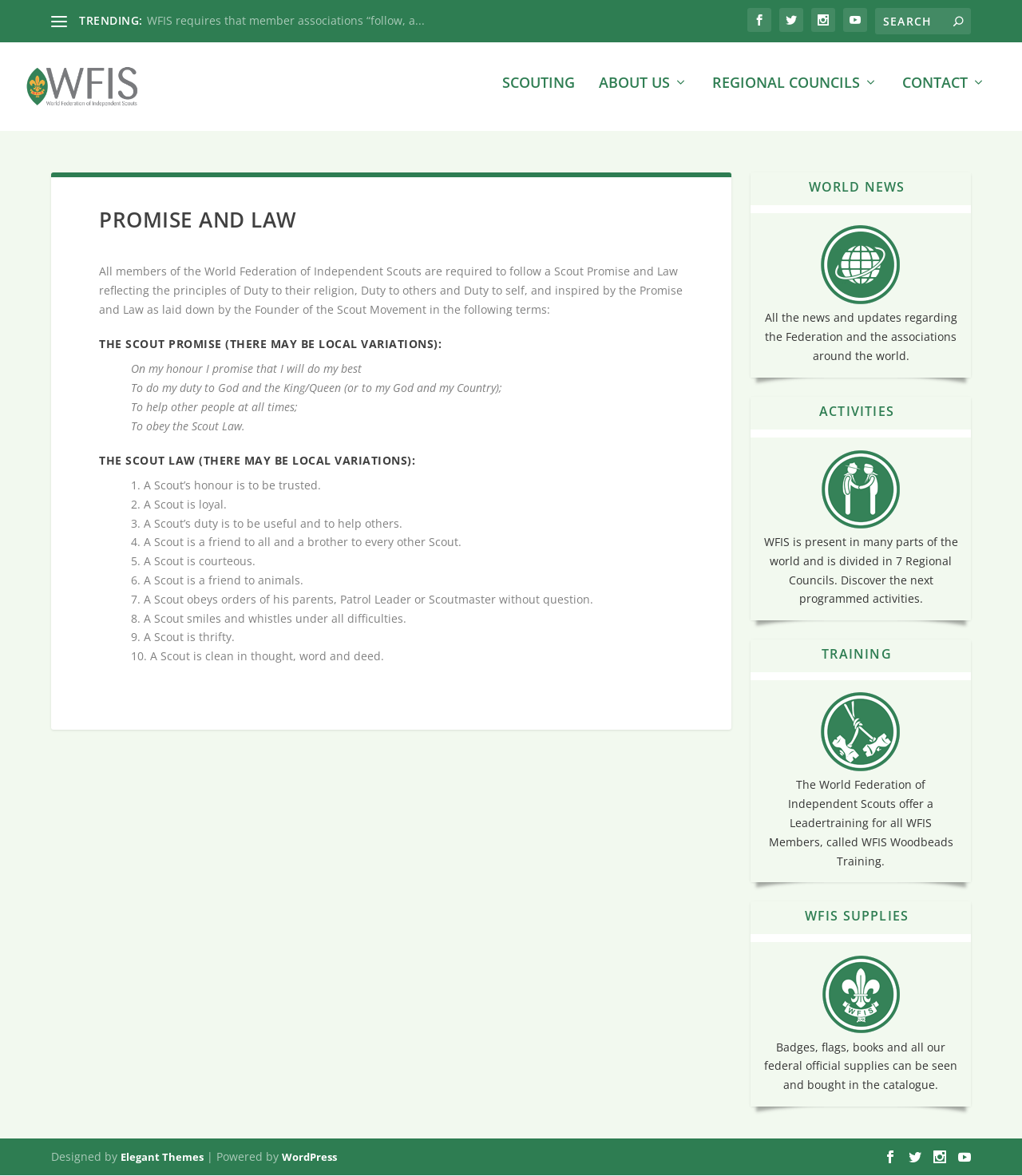Can you pinpoint the bounding box coordinates for the clickable element required for this instruction: "Read about Scouting"? The coordinates should be four float numbers between 0 and 1, i.e., [left, top, right, bottom].

[0.491, 0.073, 0.562, 0.12]